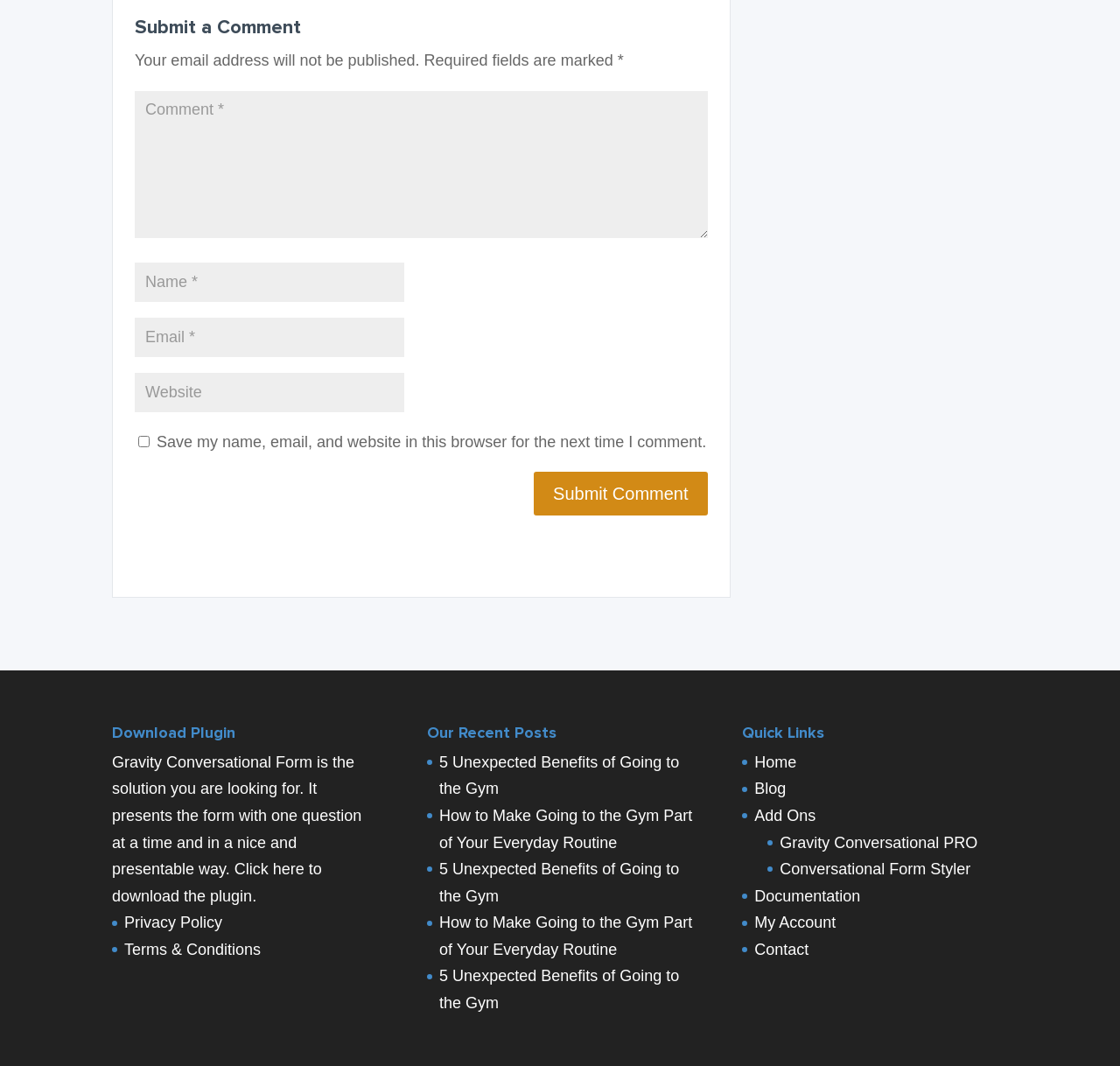Specify the bounding box coordinates (top-left x, top-left y, bottom-right x, bottom-right y) of the UI element in the screenshot that matches this description: input value="Comment *" name="comment"

[0.12, 0.085, 0.632, 0.223]